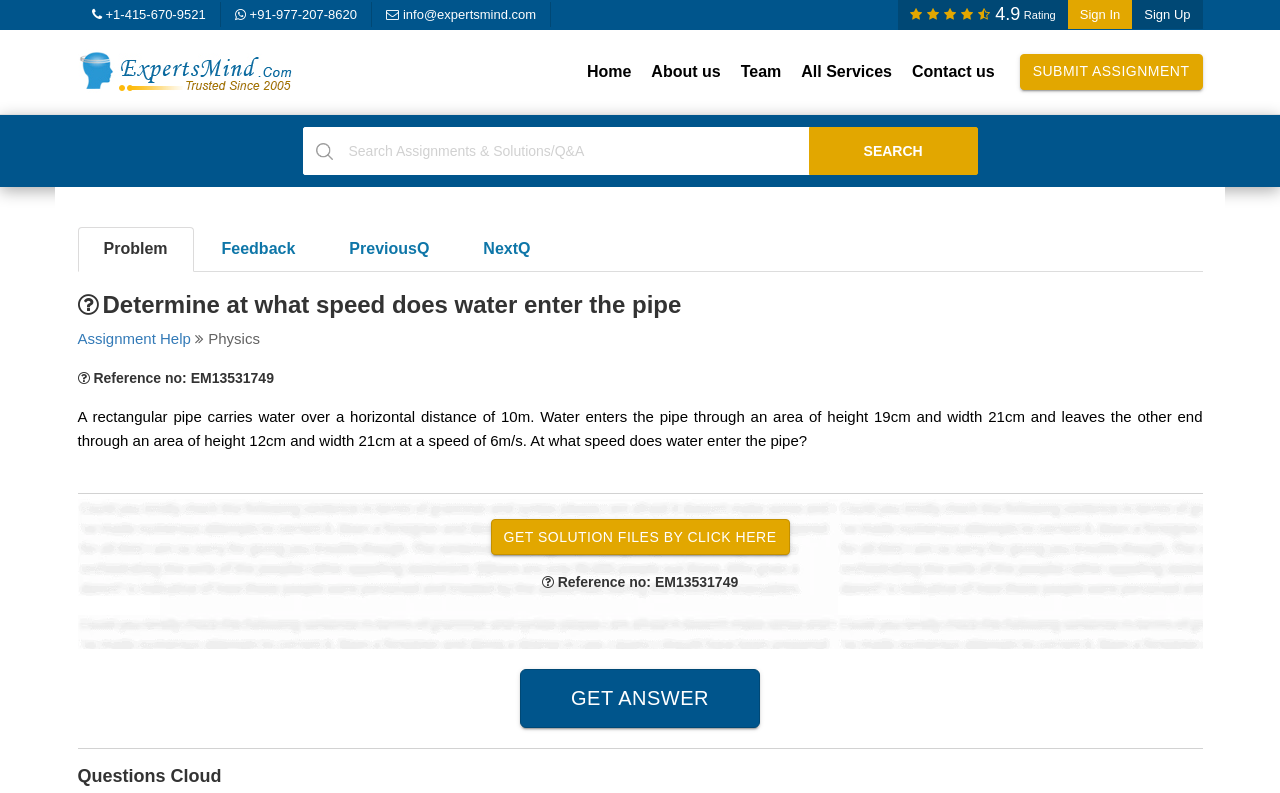Give a concise answer using only one word or phrase for this question:
What is the speed of water at the exit?

6m/s